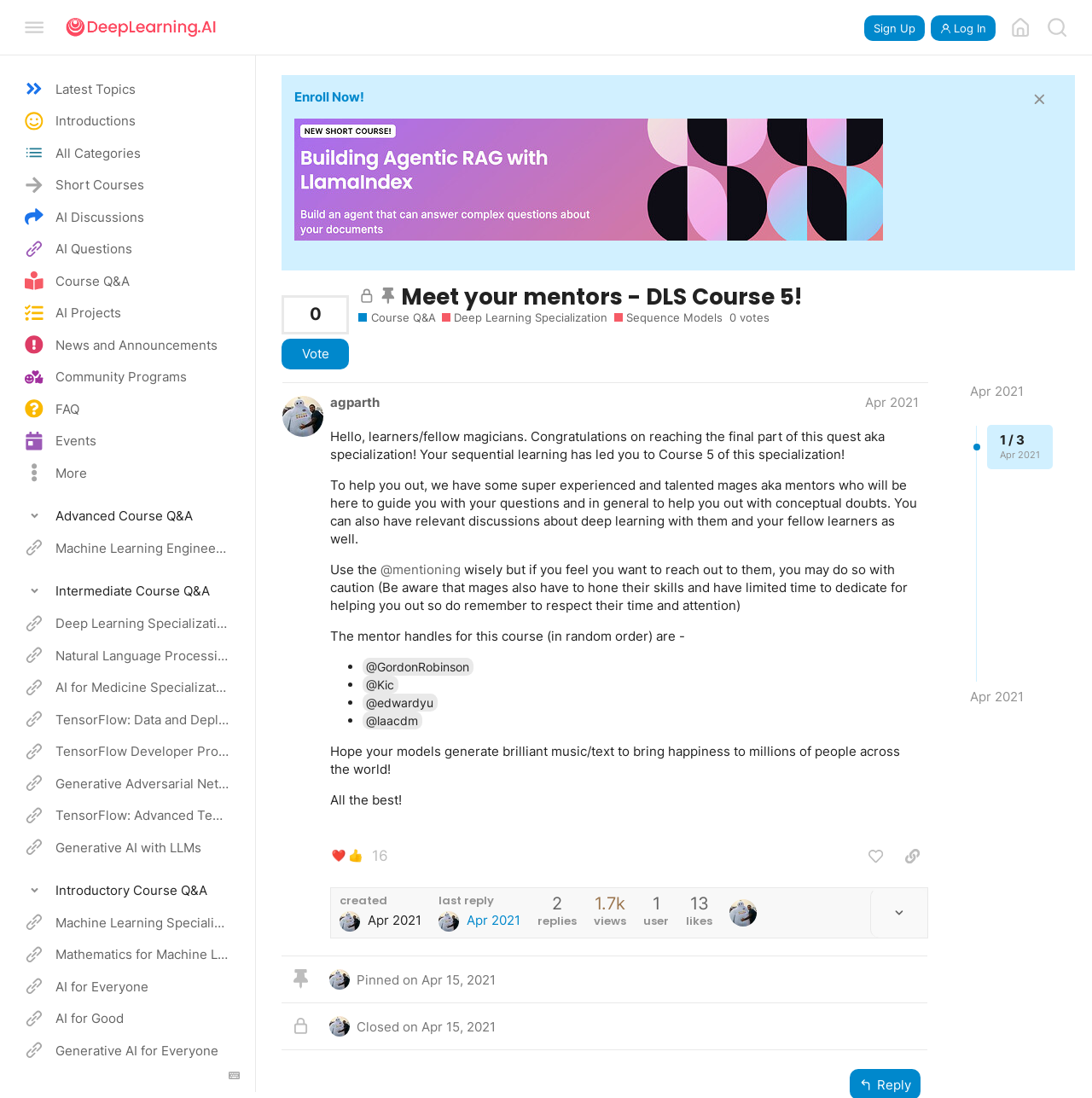Please specify the bounding box coordinates in the format (top-left x, top-left y, bottom-right x, bottom-right y), with values ranging from 0 to 1. Identify the bounding box for the UI component described as follows: Apr 2021

[0.792, 0.359, 0.842, 0.374]